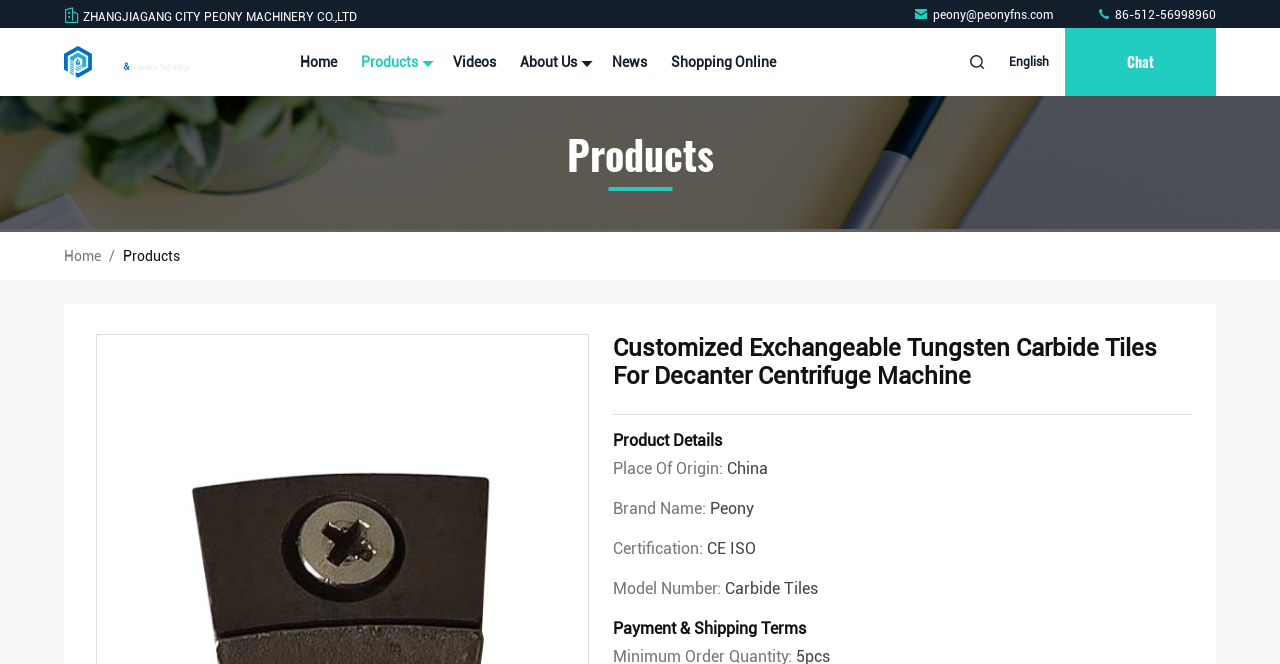Pinpoint the bounding box coordinates of the area that must be clicked to complete this instruction: "Go to the home page".

[0.234, 0.042, 0.263, 0.145]